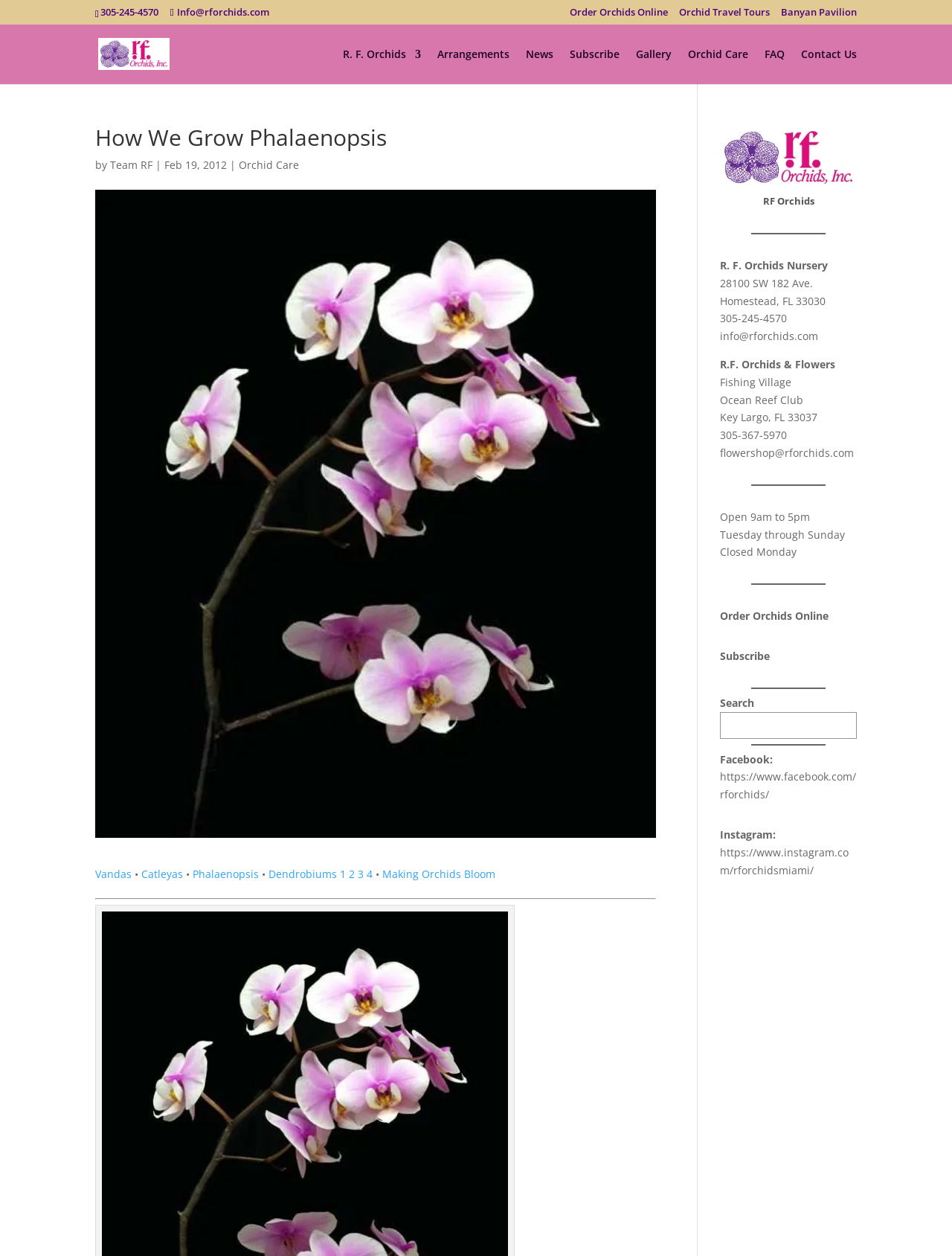Using the webpage screenshot and the element description Making Orchids Bloom, determine the bounding box coordinates. Specify the coordinates in the format (top-left x, top-left y, bottom-right x, bottom-right y) with values ranging from 0 to 1.

[0.402, 0.69, 0.52, 0.701]